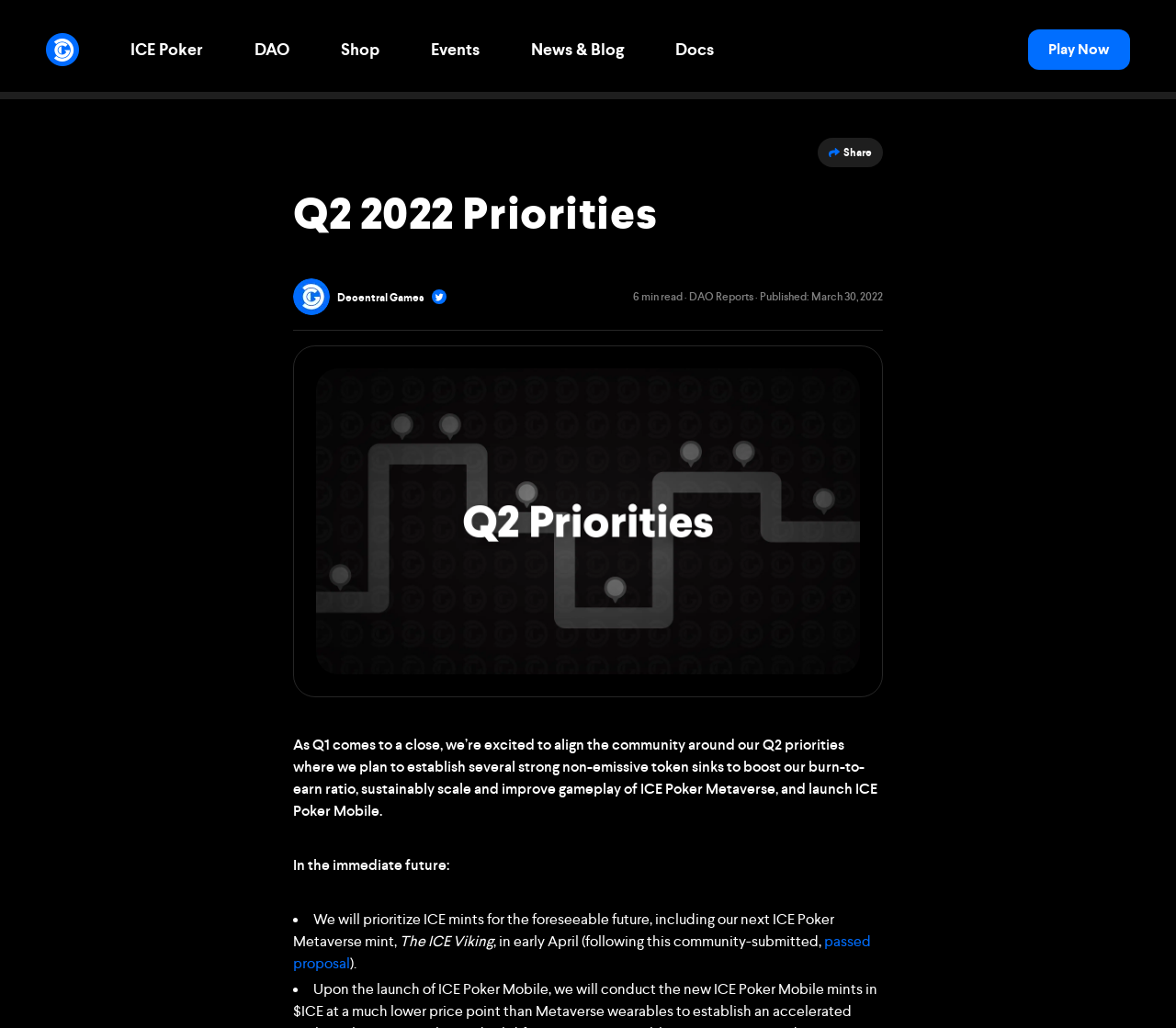Find and provide the bounding box coordinates for the UI element described here: "digital scrapbook shop". The coordinates should be given as four float numbers between 0 and 1: [left, top, right, bottom].

None